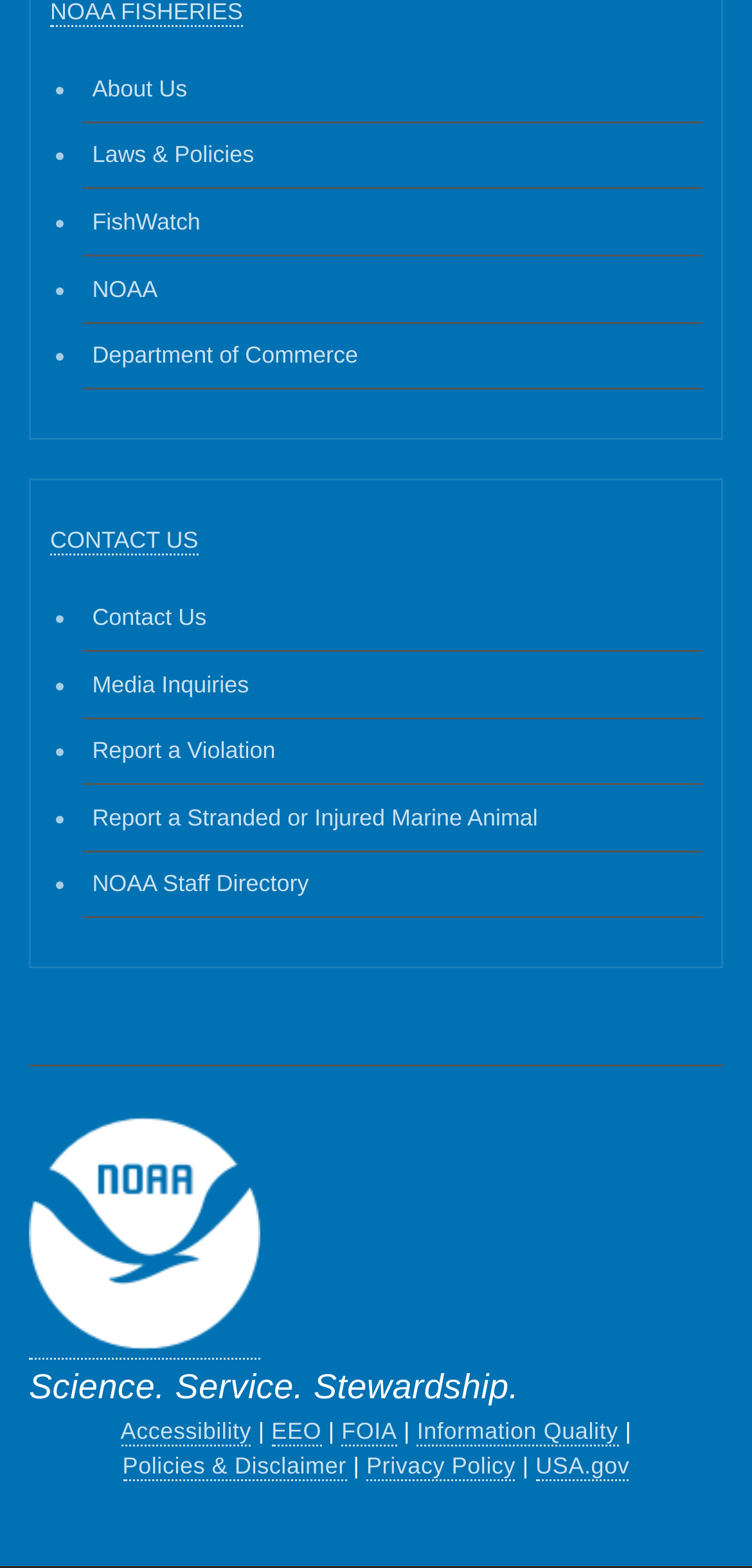How many list markers are there in the webpage?
Refer to the image and give a detailed answer to the query.

I counted the number of list markers (•) in the webpage and found a total of 10, each preceding a link in the footer section.